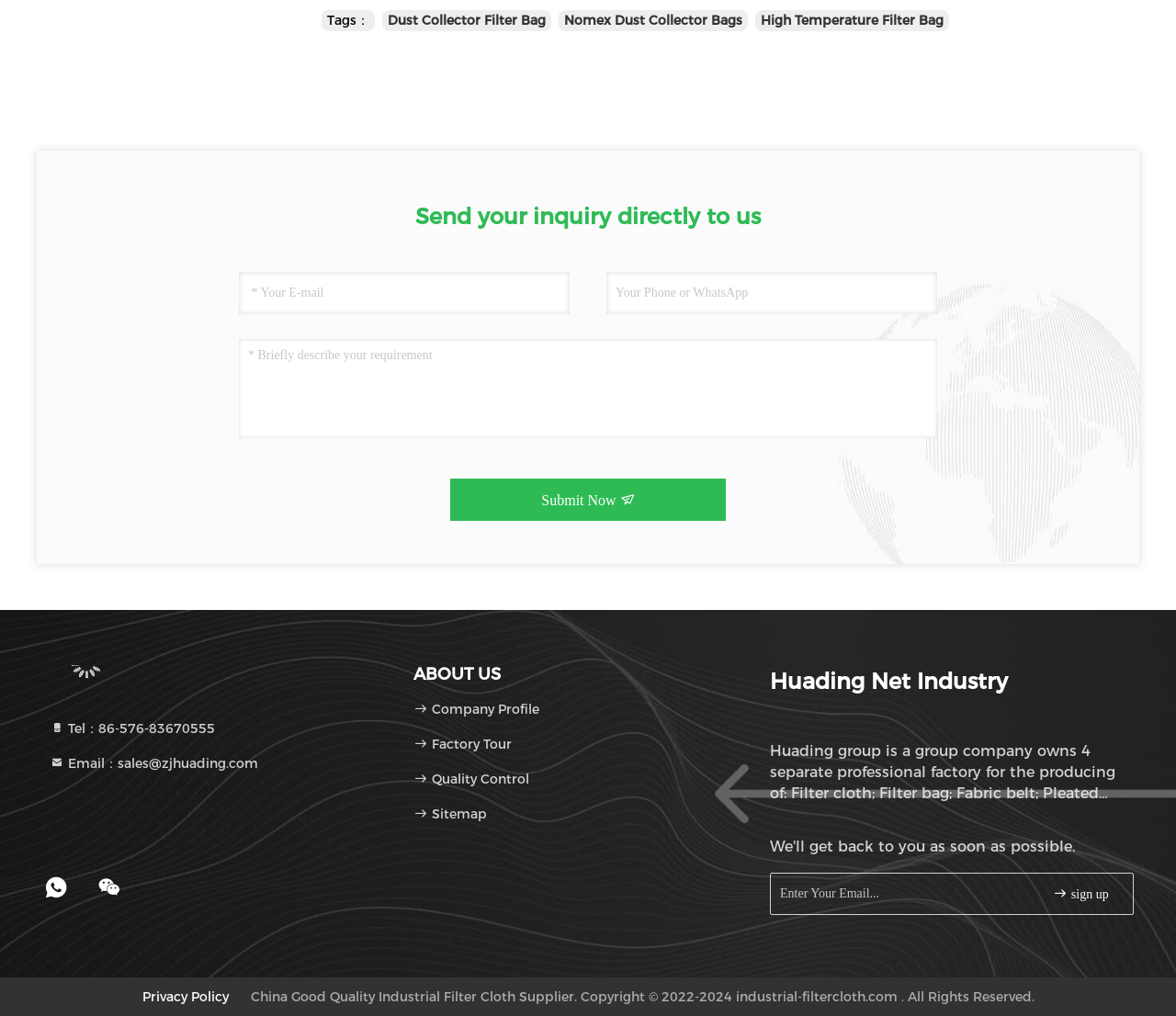Please mark the clickable region by giving the bounding box coordinates needed to complete this instruction: "Enter your email address".

[0.203, 0.268, 0.484, 0.309]